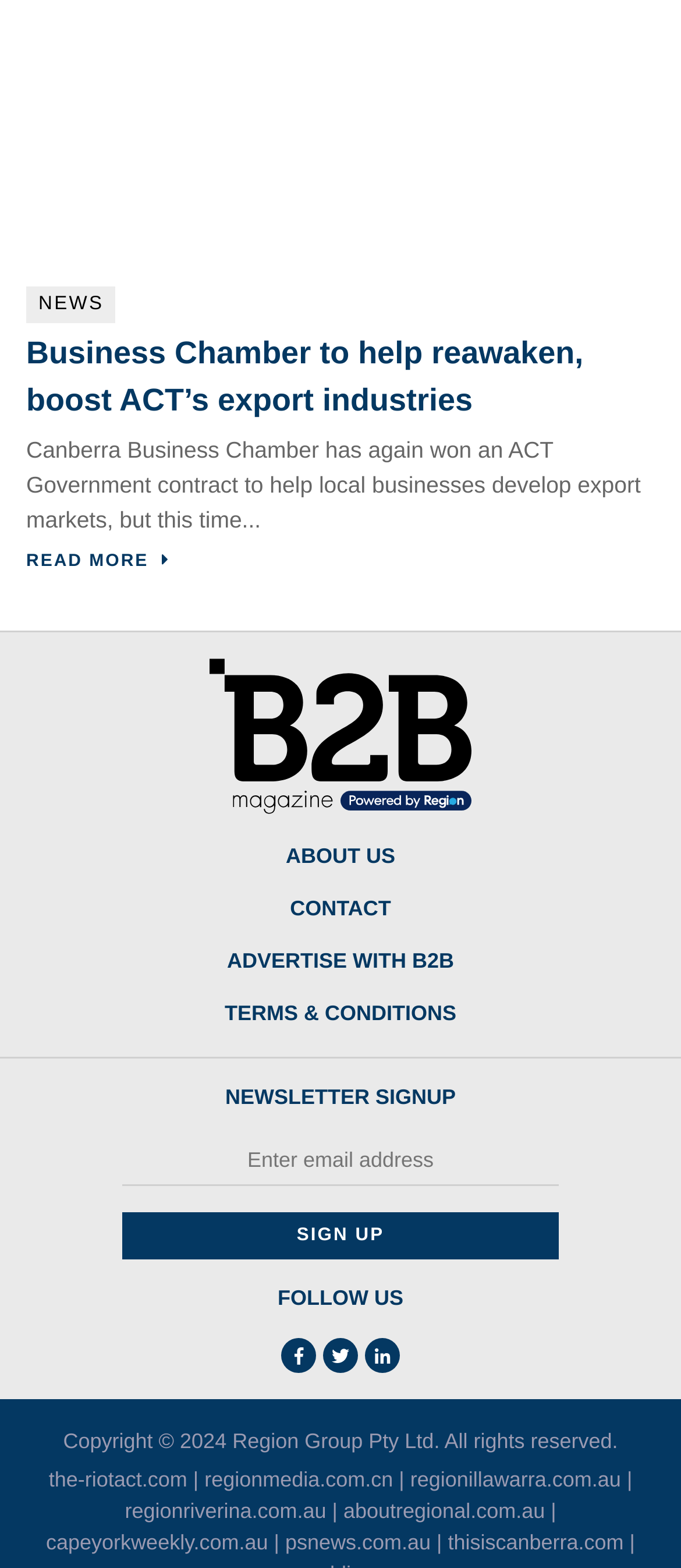Observe the image and answer the following question in detail: What is the copyright year of the webpage?

I can see a StaticText element with the content 'Copyright © 2024', which indicates the copyright year of the webpage.